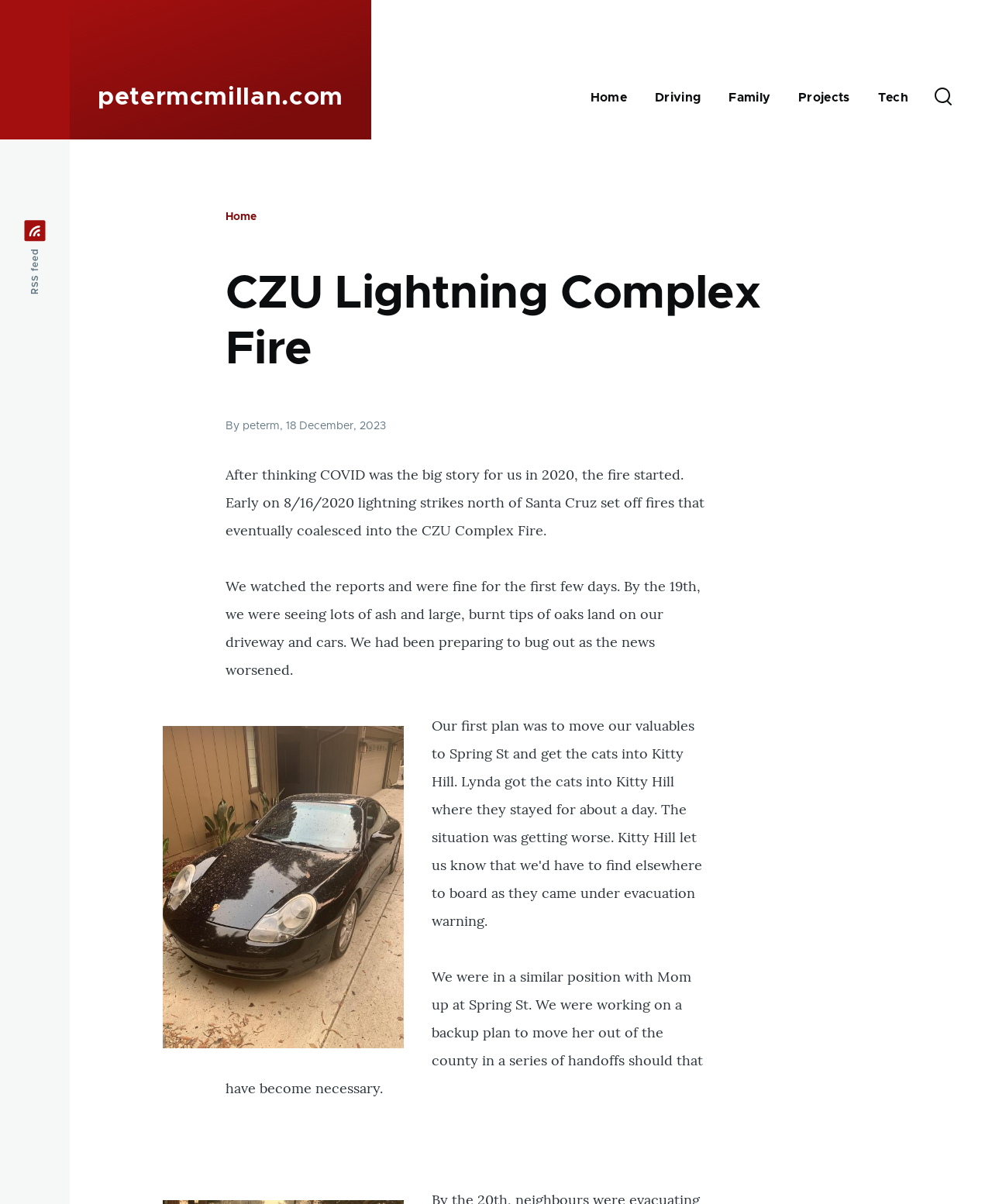Please determine the bounding box coordinates for the element with the description: "Skip to main content".

[0.0, 0.0, 1.0, 0.012]